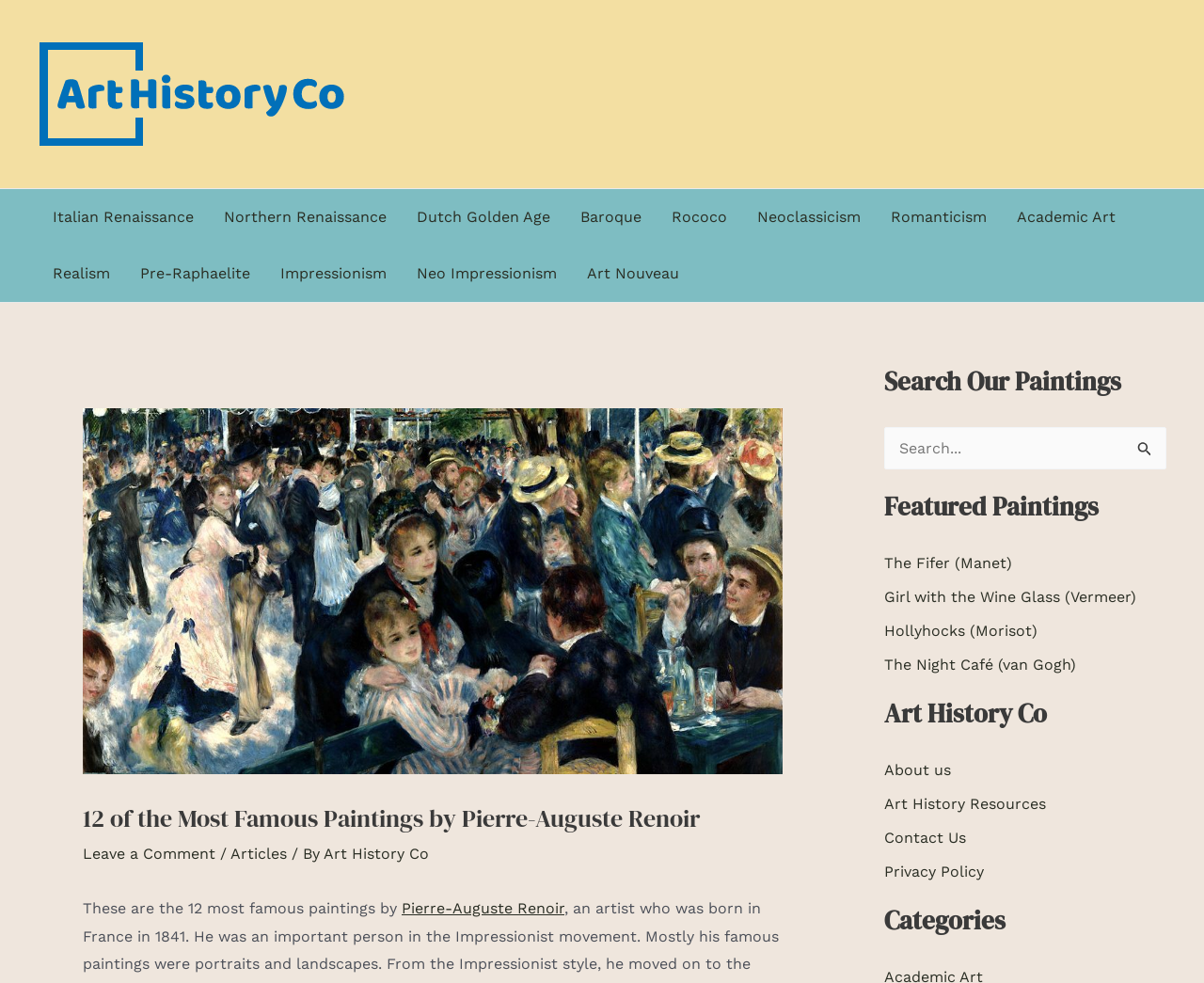Identify the bounding box coordinates for the region to click in order to carry out this instruction: "Click on Meet our coworkers". Provide the coordinates using four float numbers between 0 and 1, formatted as [left, top, right, bottom].

None